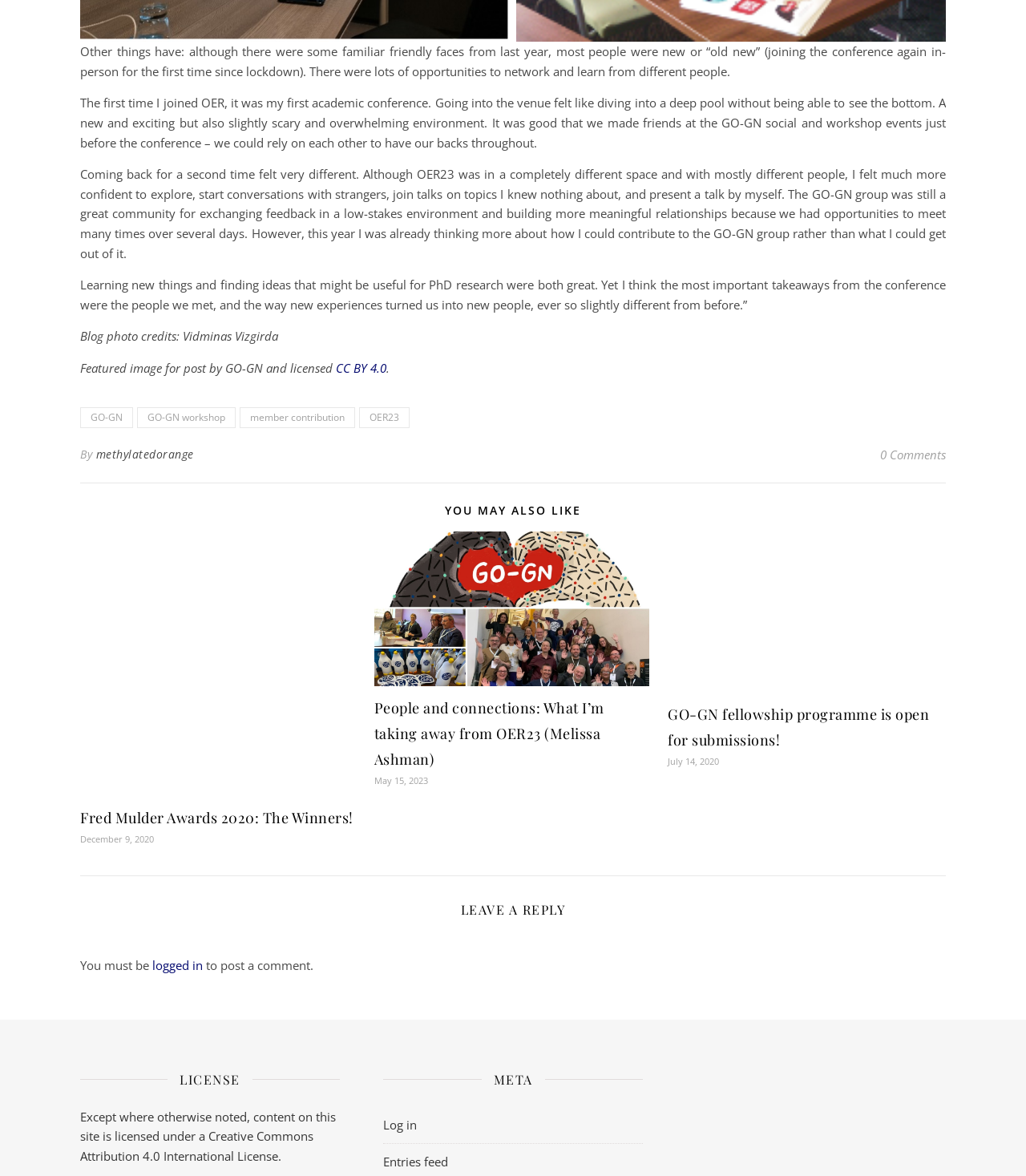What is the name of the group mentioned in the blog post?
Respond with a short answer, either a single word or a phrase, based on the image.

GO-GN